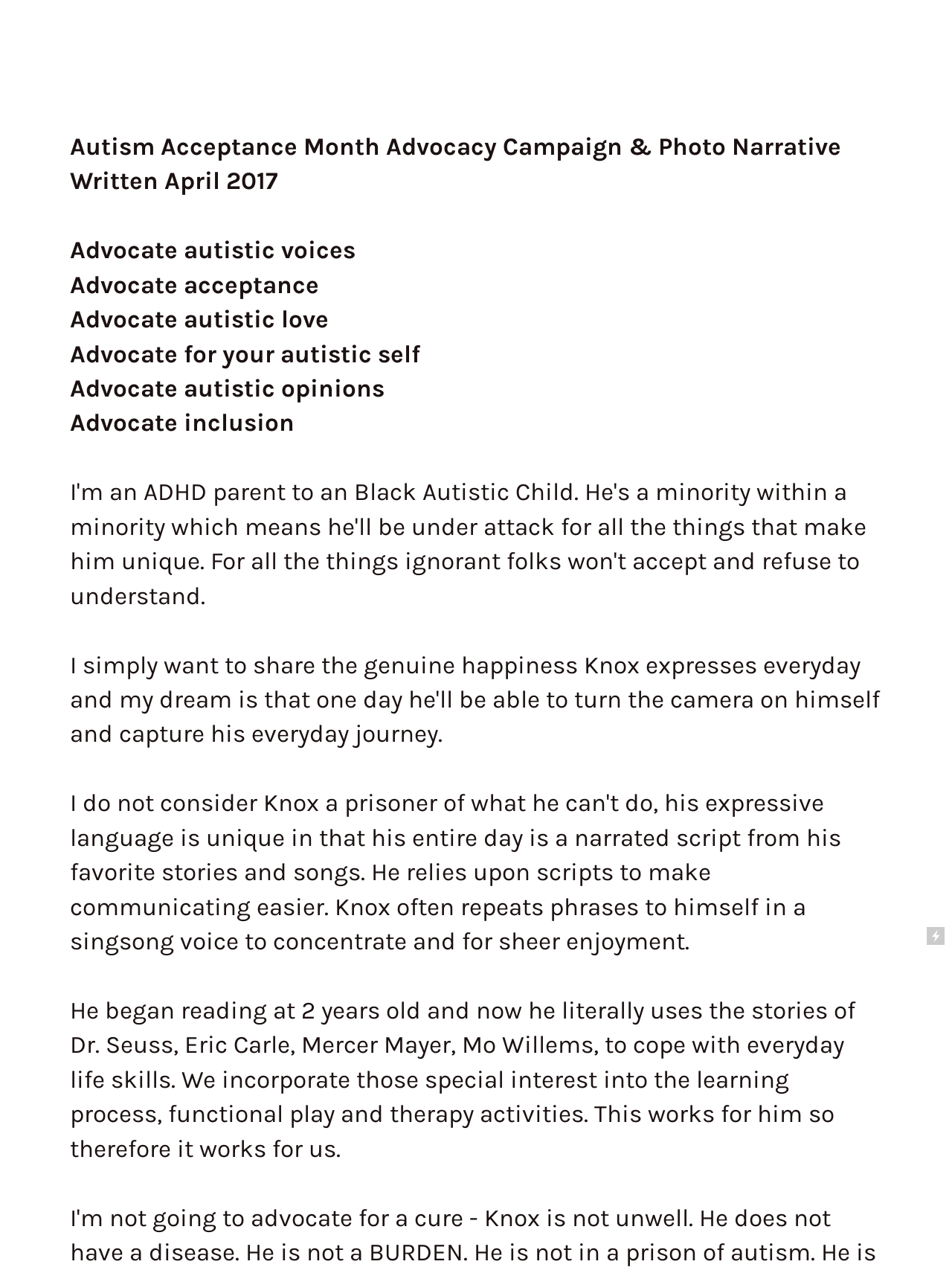Give a short answer using one word or phrase for the question:
How many advocacy phrases are listed?

6